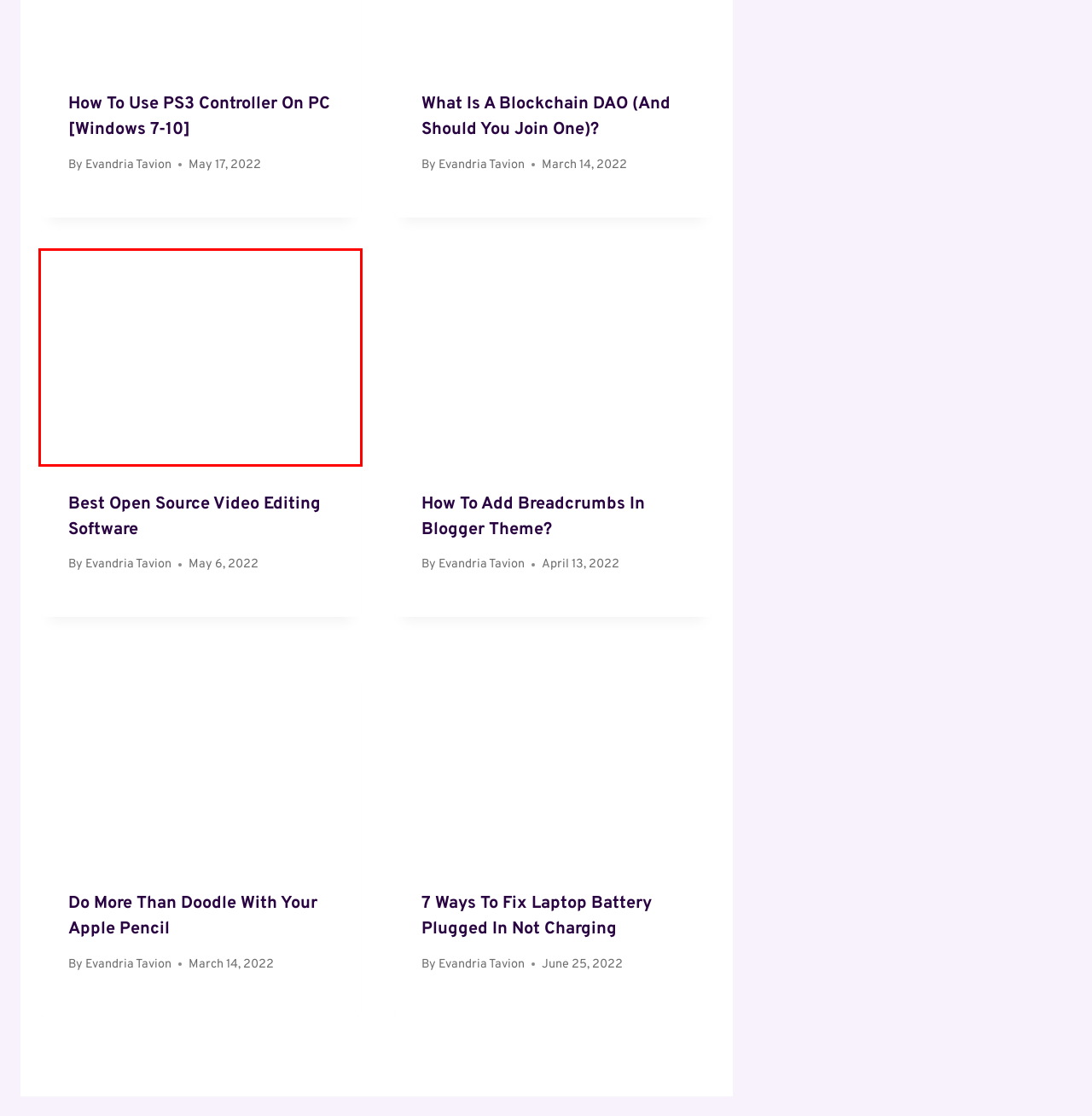Examine the screenshot of a webpage featuring a red bounding box and identify the best matching webpage description for the new page that results from clicking the element within the box. Here are the options:
A. Digital Marketing - jGems
B. 7 Ways to Fix Laptop Battery Plugged in Not Charging - jGems
C. How To Use PS3 Controller On PC [Windows 7-10] - jGems
D. jGems: Your Business, Marketing, Technological & Financial Coach
E. Best Open Source Video Editing Software - jGems
F. How to Add Breadcrumbs in Blogger Theme? [3 Steps]
G. Do More Than Doodle With Your Apple Pencil - jGems
H. What Is a Blockchain DAO (and Should You Join One)? - jGems

E